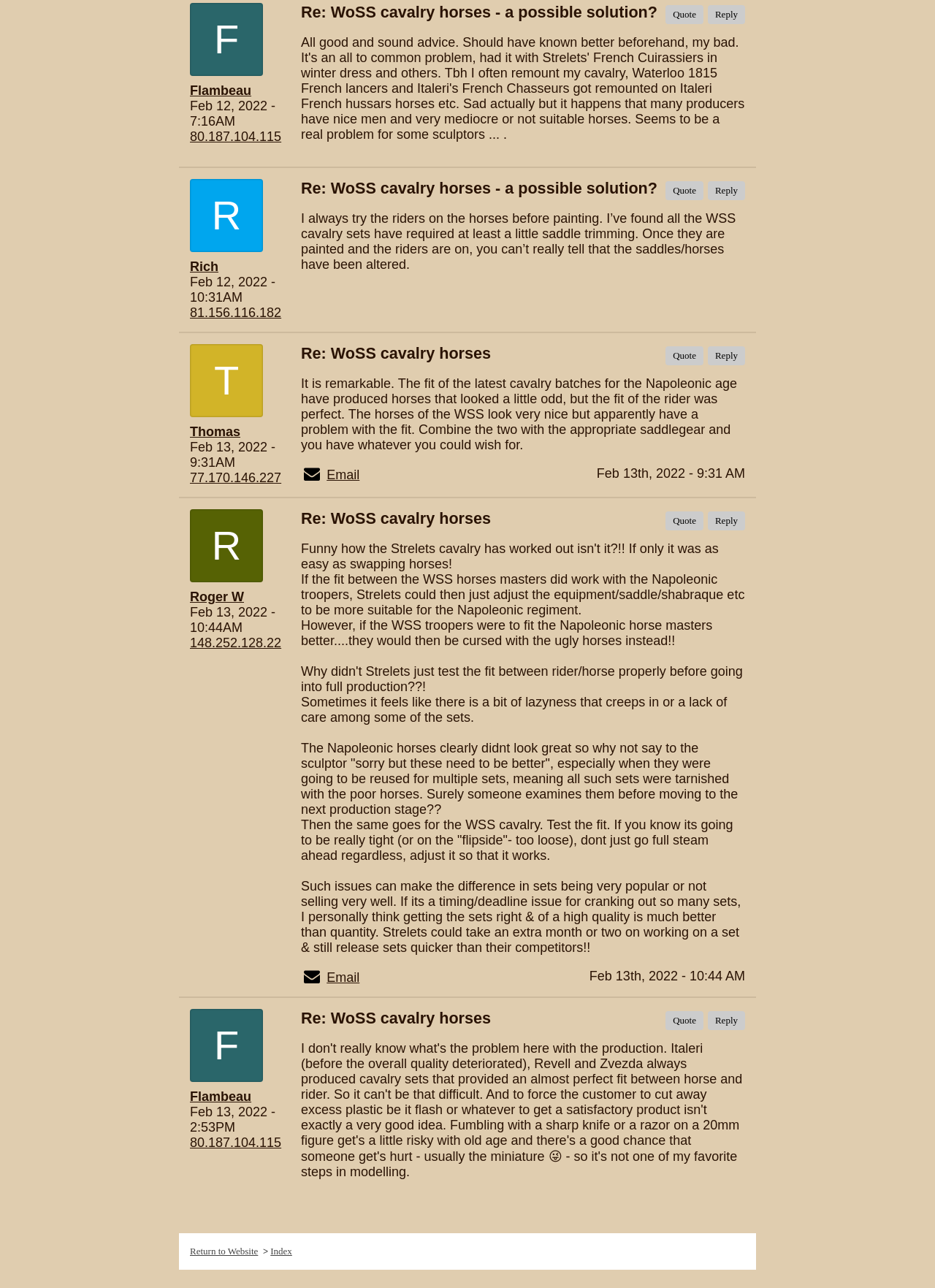Please provide the bounding box coordinates for the UI element as described: "Return to Website". The coordinates must be four floats between 0 and 1, represented as [left, top, right, bottom].

[0.203, 0.967, 0.276, 0.976]